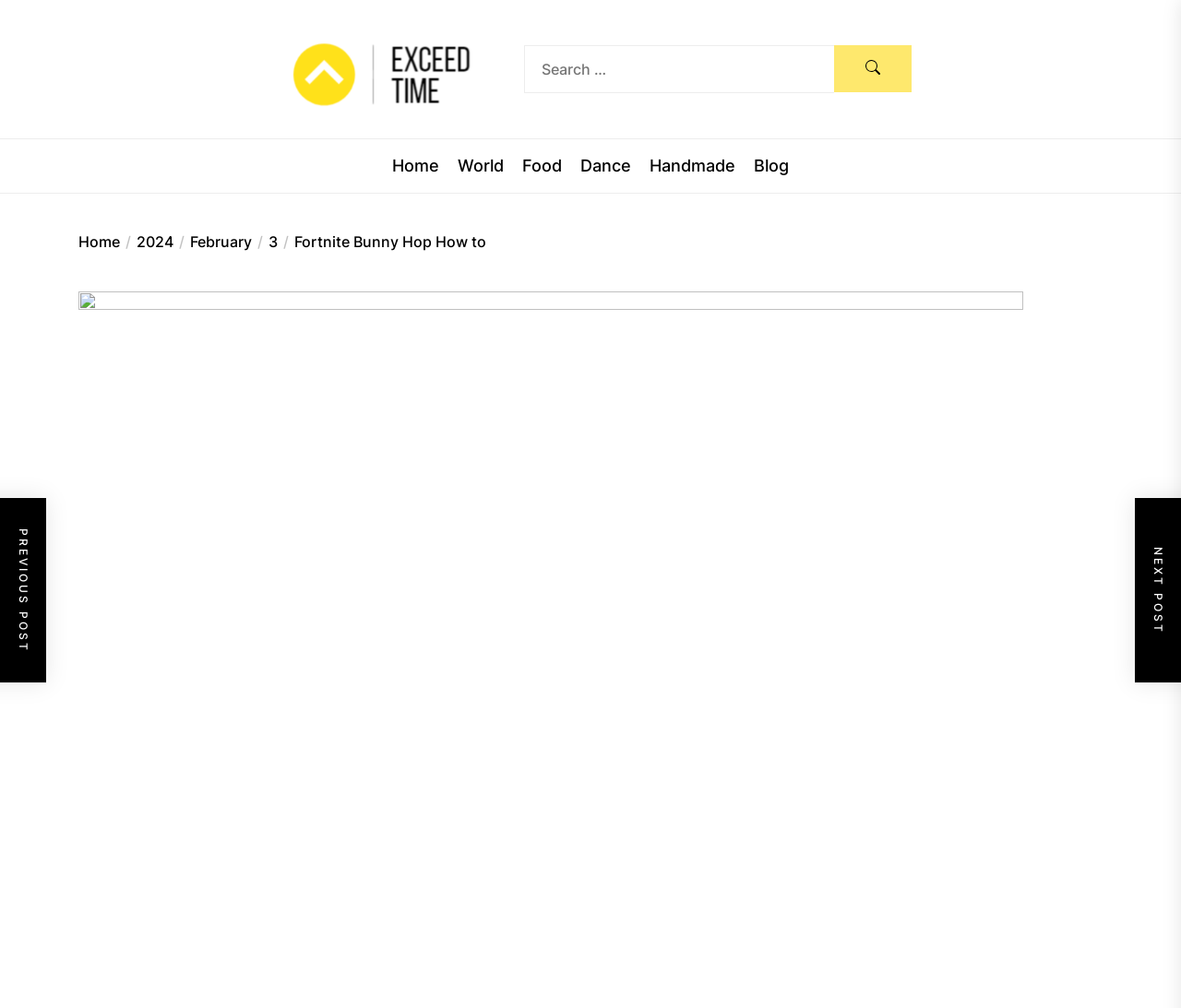Kindly respond to the following question with a single word or a brief phrase: 
What is the last breadcrumb link?

Fortnite Bunny Hop How to